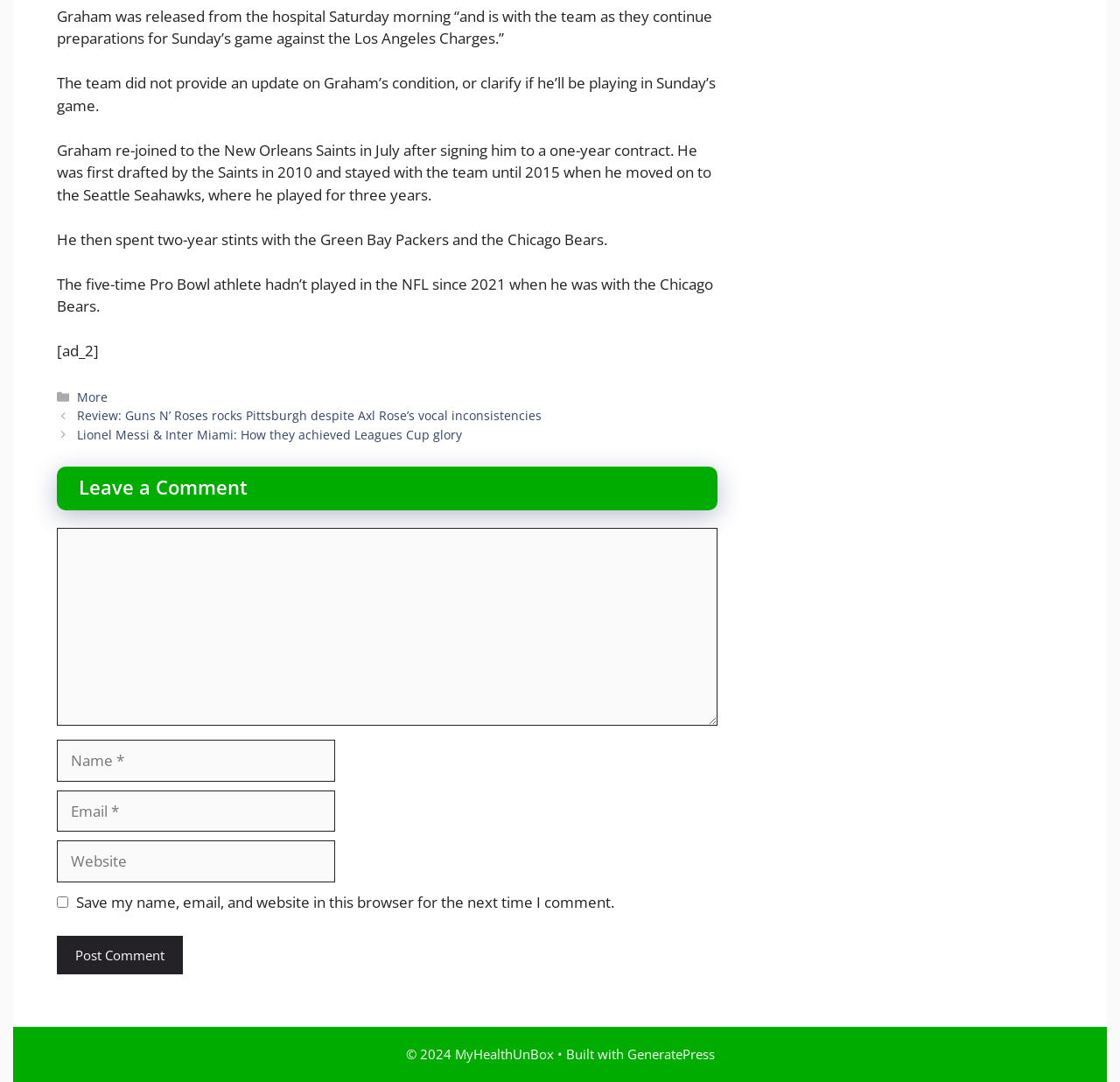Please determine the bounding box coordinates of the section I need to click to accomplish this instruction: "Enter your name in the 'Name' field".

[0.051, 0.684, 0.299, 0.722]